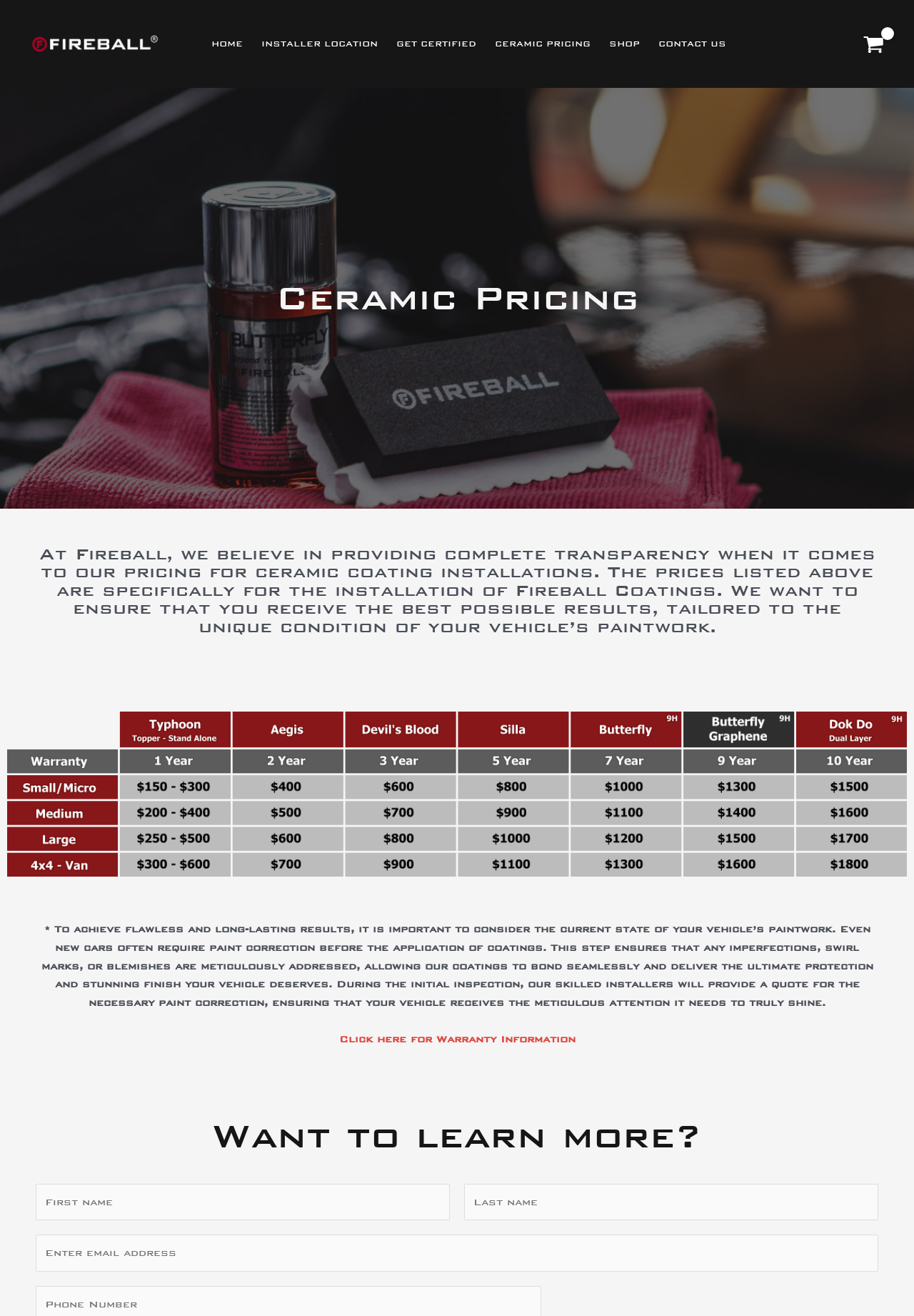What can I do to learn more?
Answer the question with just one word or phrase using the image.

Fill out the form